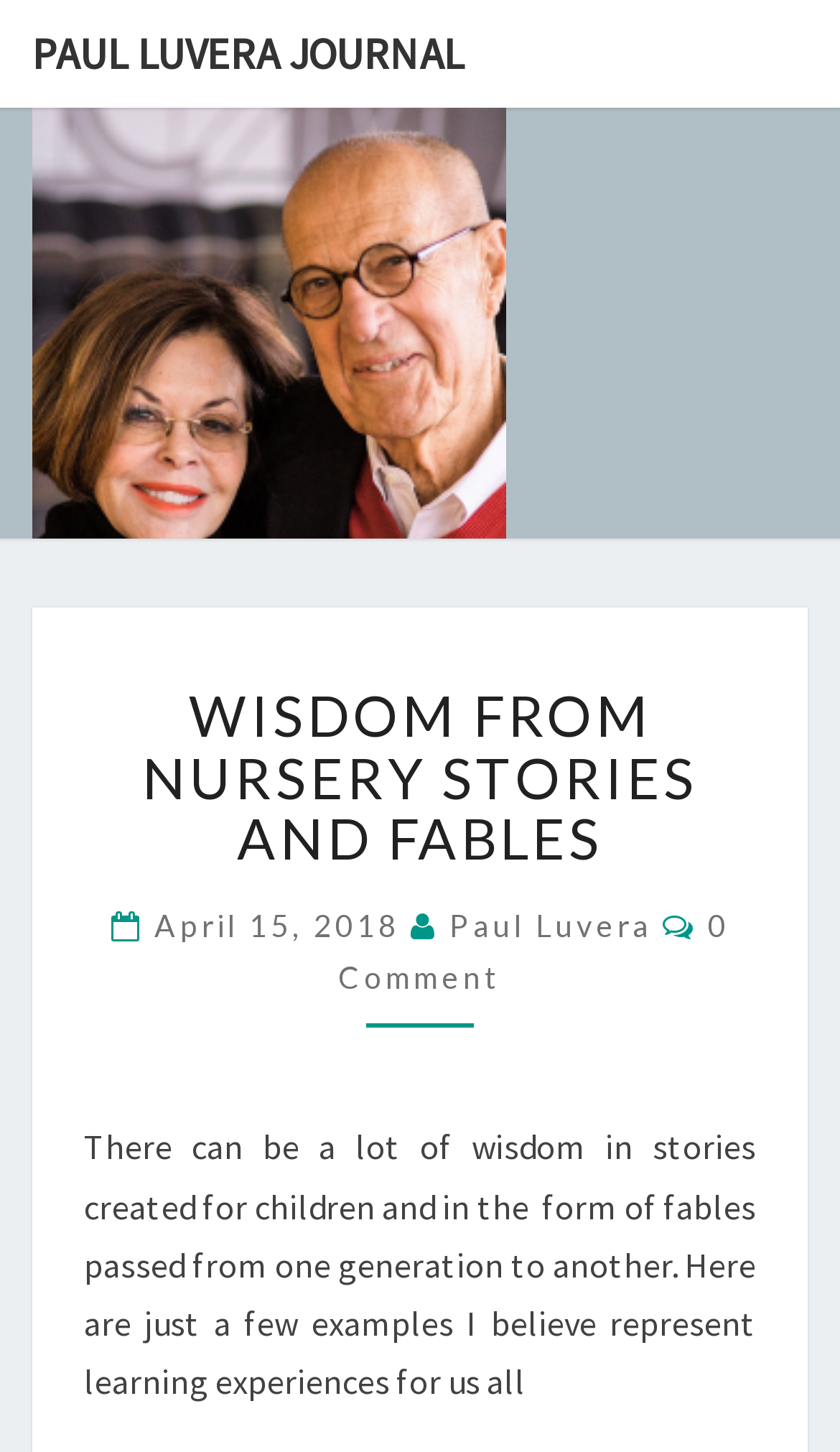Based on the element description "Paul Luvera", predict the bounding box coordinates of the UI element.

[0.535, 0.624, 0.776, 0.65]